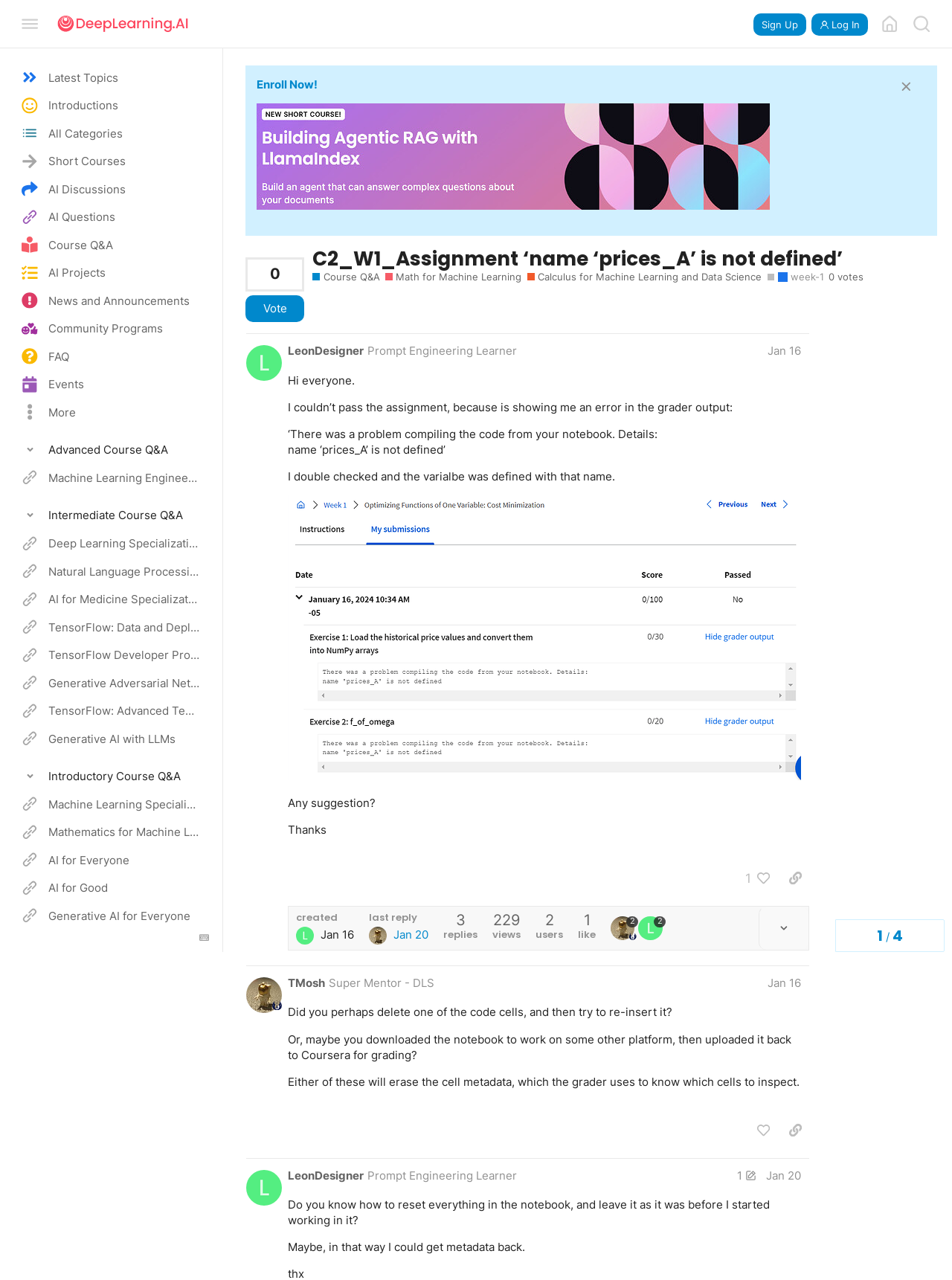What is the purpose of the 'Search' button?
From the image, respond using a single word or phrase.

To search the forum